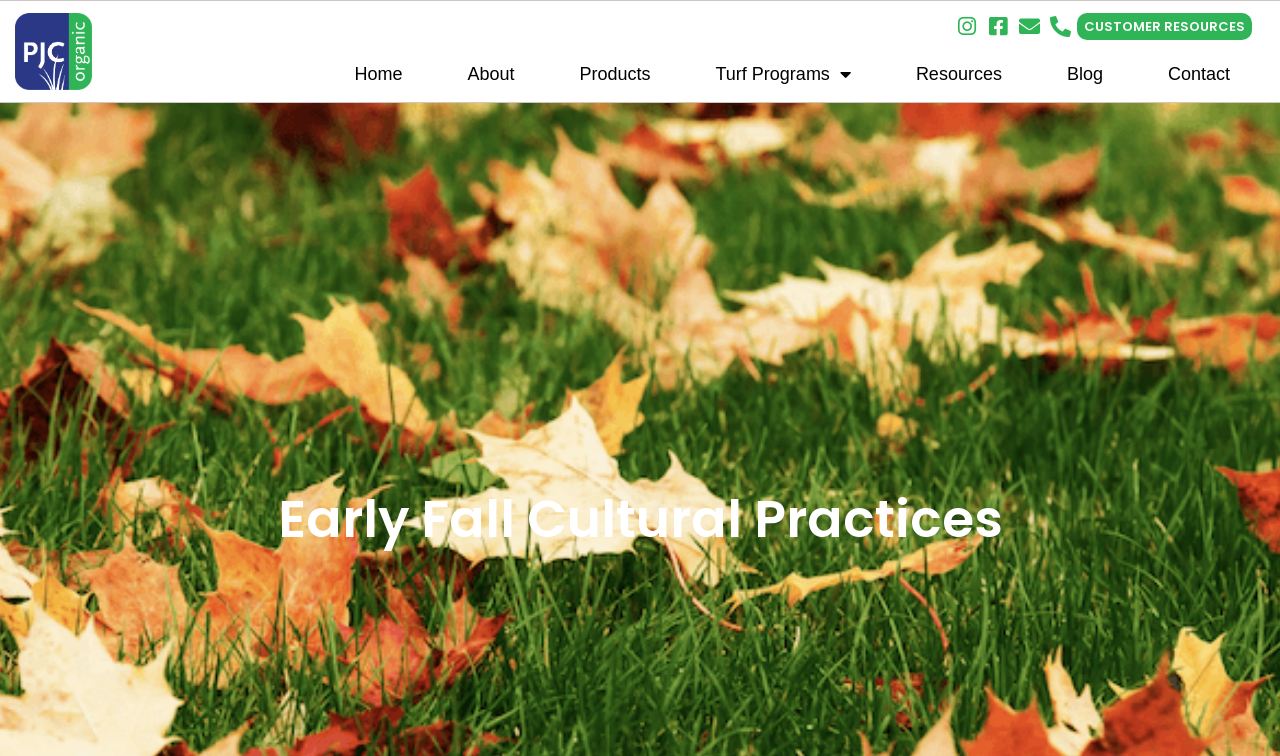Please determine the bounding box coordinates of the element to click on in order to accomplish the following task: "Explore the 'That's Life' category". Ensure the coordinates are four float numbers ranging from 0 to 1, i.e., [left, top, right, bottom].

None